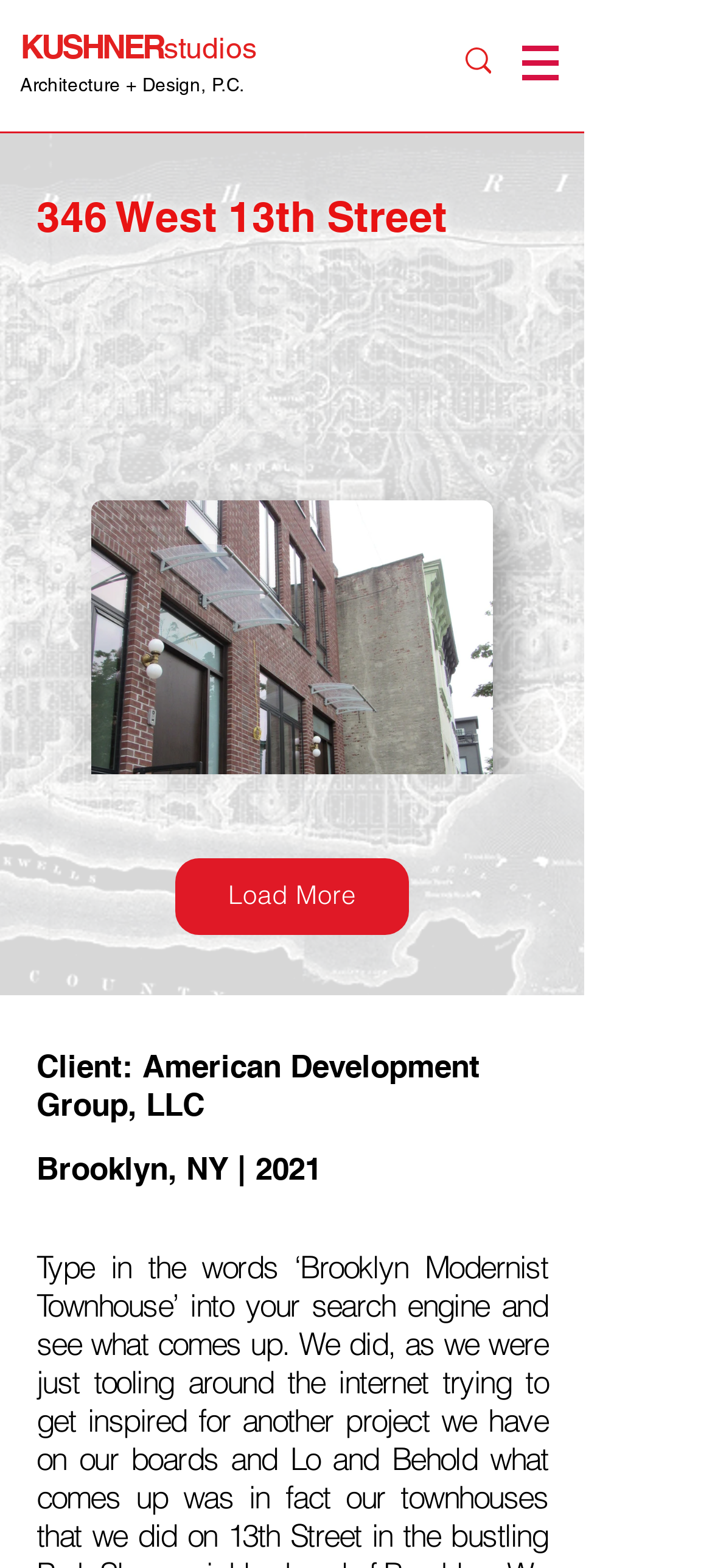What is the name of the client?
Examine the screenshot and reply with a single word or phrase.

American Development Group, LLC